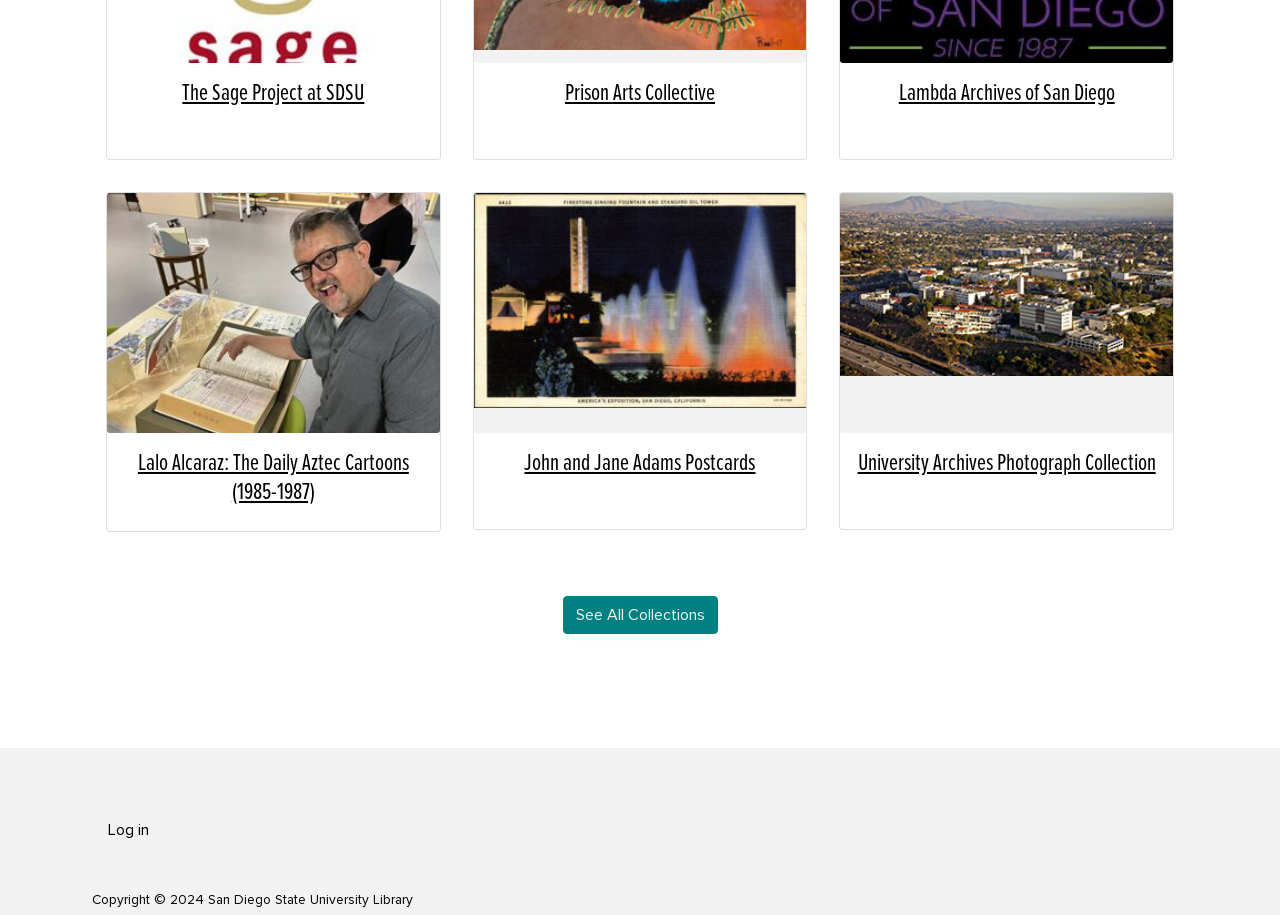How many collections are displayed on this page?
Examine the image and give a concise answer in one word or a short phrase.

3